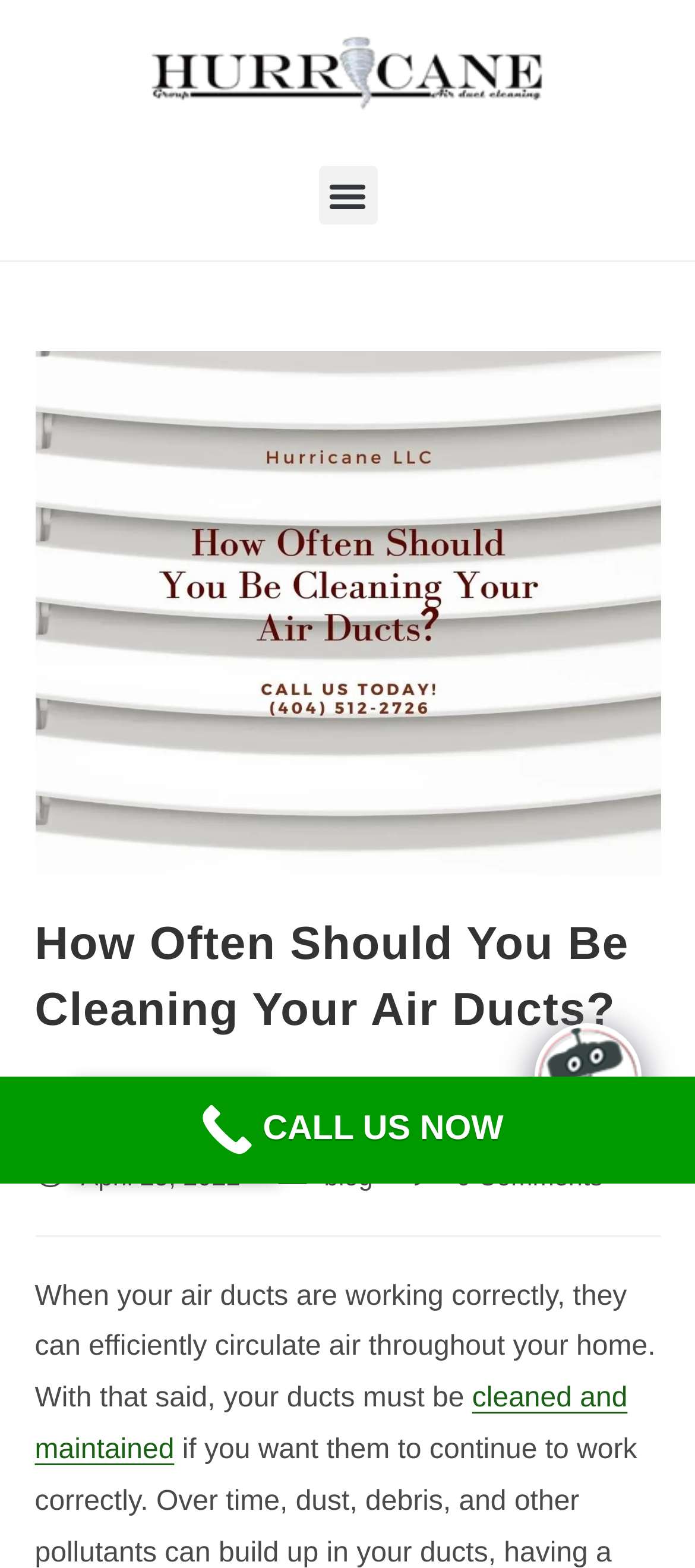What is the purpose of air ducts?
Analyze the screenshot and provide a detailed answer to the question.

The purpose of air ducts is to efficiently circulate air throughout your home, as mentioned in the article text inside a StaticText element with a bounding box of [0.05, 0.817, 0.943, 0.902].